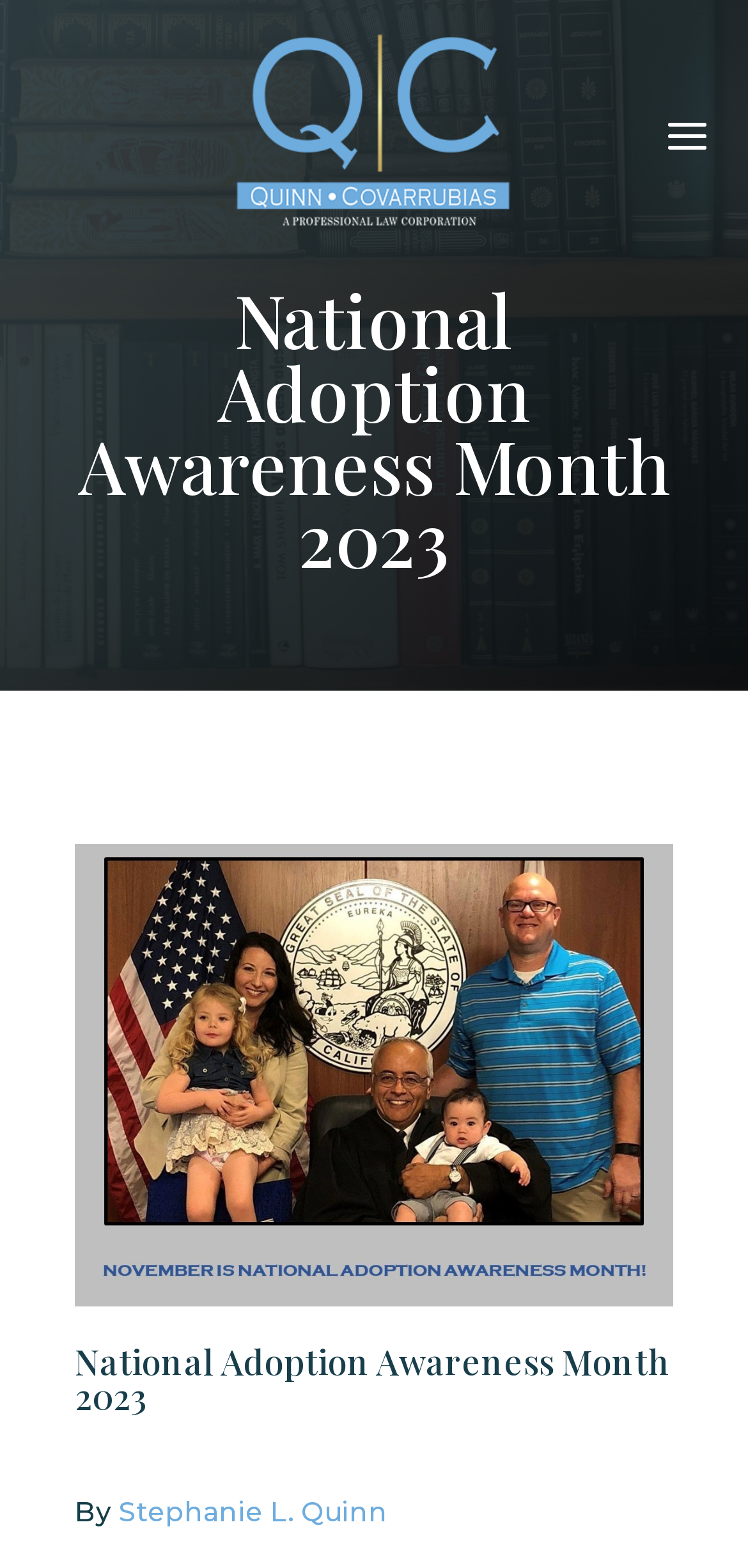Provide an in-depth description of the elements and layout of the webpage.

The webpage is about National Adoption Awareness Month 2023, with a focus on Quinn Covarrubias. At the top, there is a link and an image, positioned side by side, taking up about two-thirds of the width of the page. 

Below this, there is a prominent heading that reads "National Adoption Awareness Month 2023", spanning almost the entire width of the page. 

Further down, there is a large image that occupies most of the page's width. Above this image, there is another heading with the same text as the previous one, "National Adoption Awareness Month 2023". 

At the very bottom of the page, there is a line of text that reads "By Stephanie L. Quinn", with the name "Stephanie L. Quinn" being a clickable link.